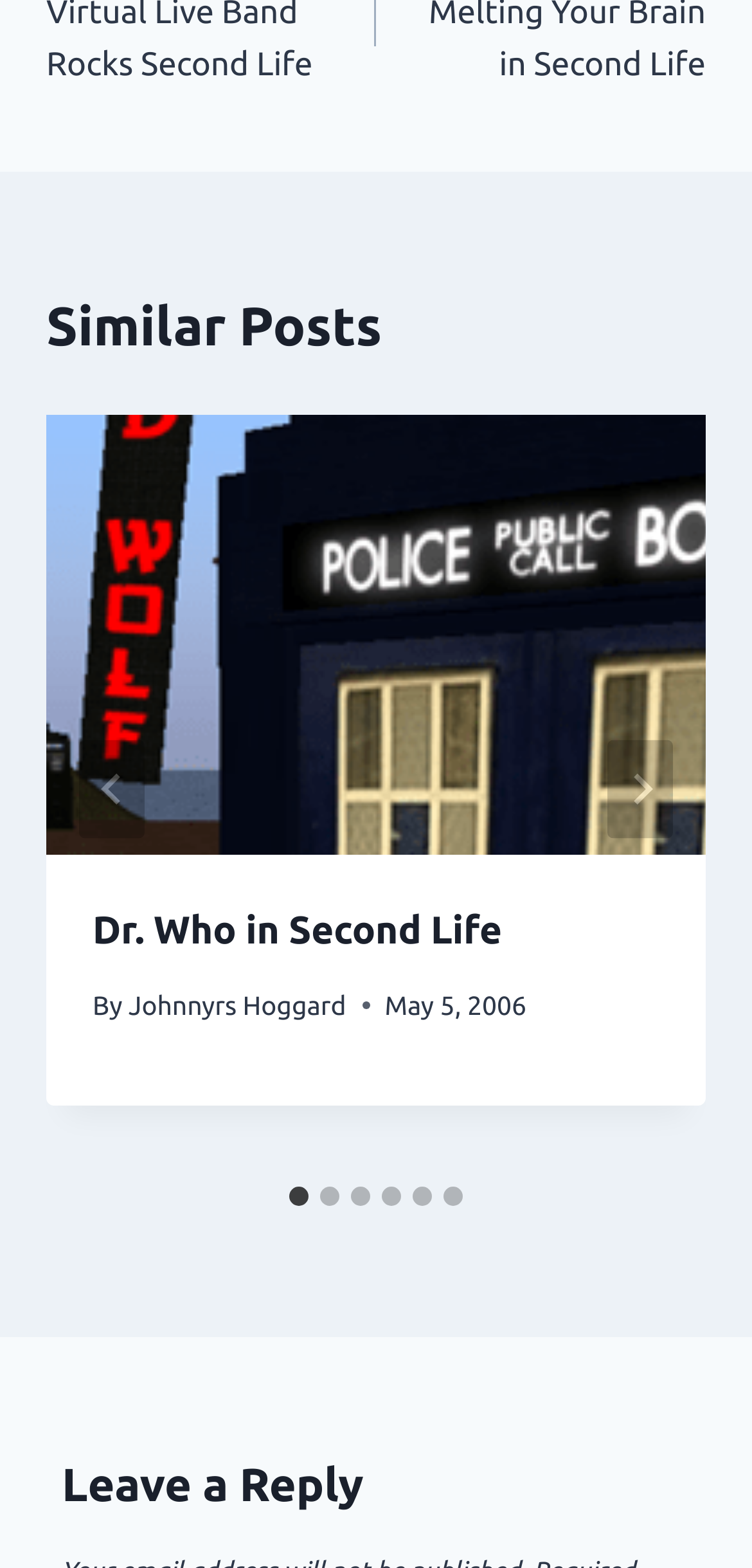Identify the bounding box of the HTML element described as: "aria-label="Next"".

[0.808, 0.472, 0.895, 0.535]